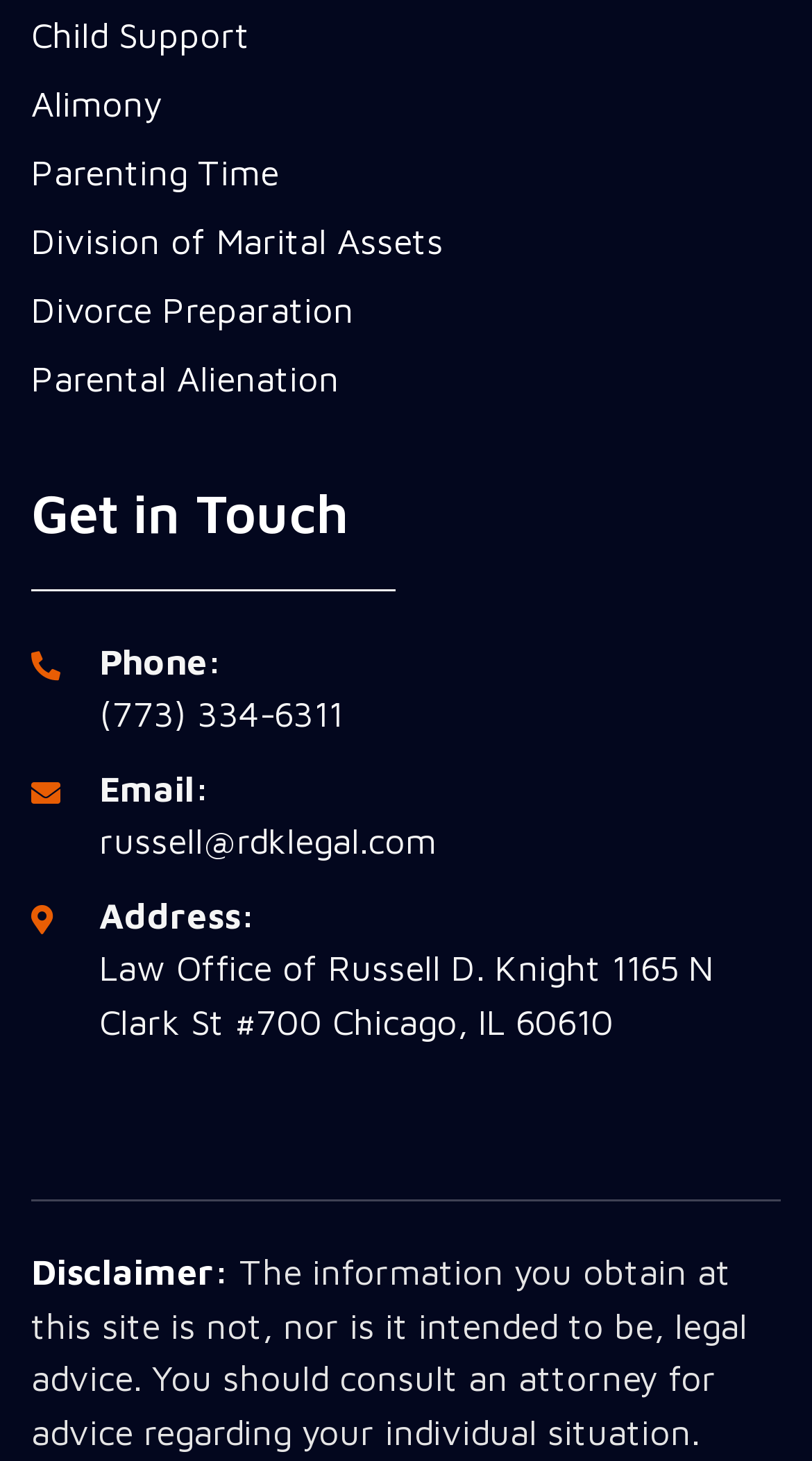Please identify the bounding box coordinates of the area I need to click to accomplish the following instruction: "Click on 'Phone: (773) 334-6311'".

[0.038, 0.435, 0.962, 0.508]